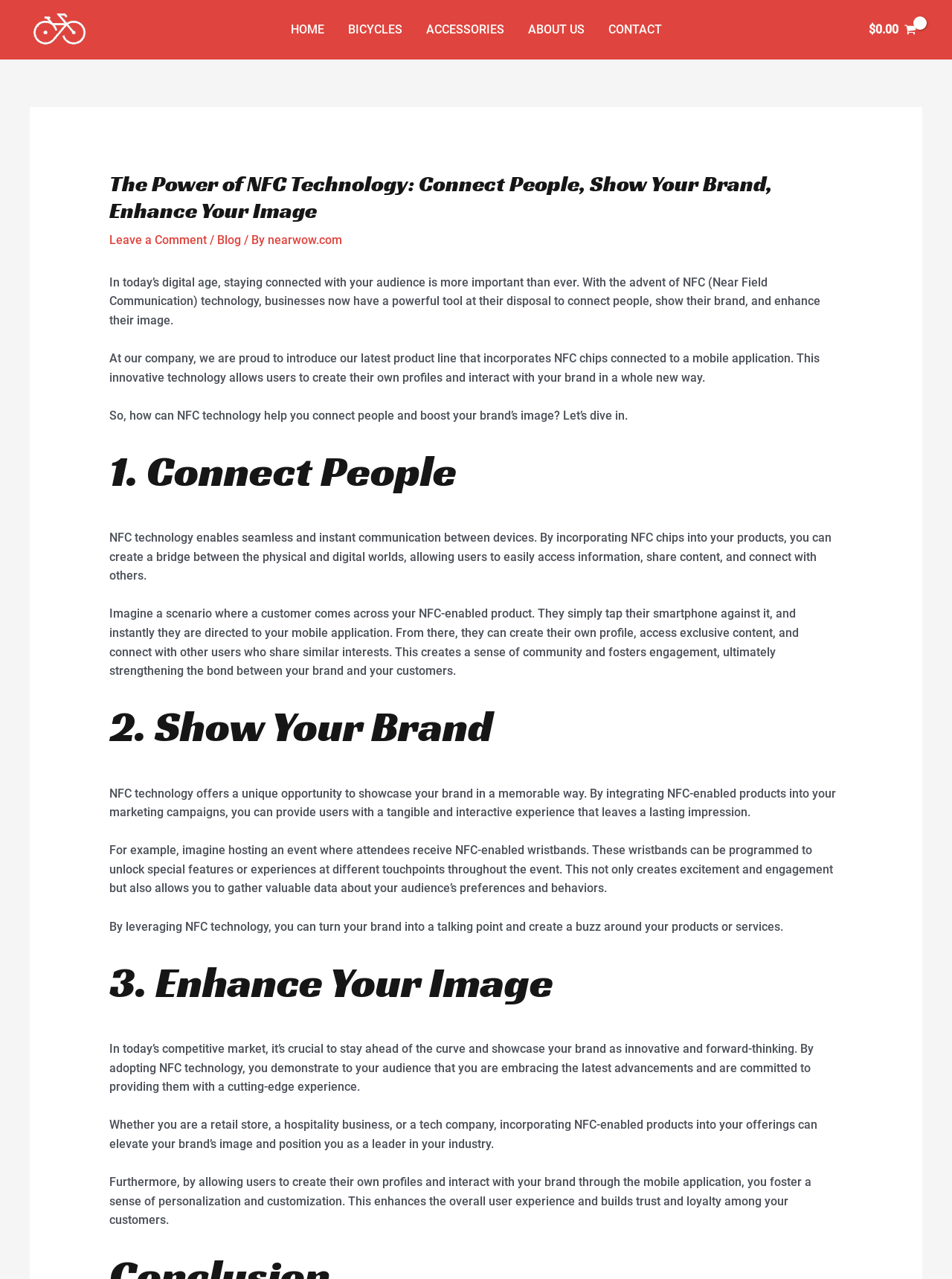What type of experience can NFC technology provide to users?
Based on the screenshot, answer the question with a single word or phrase.

Tangible and interactive